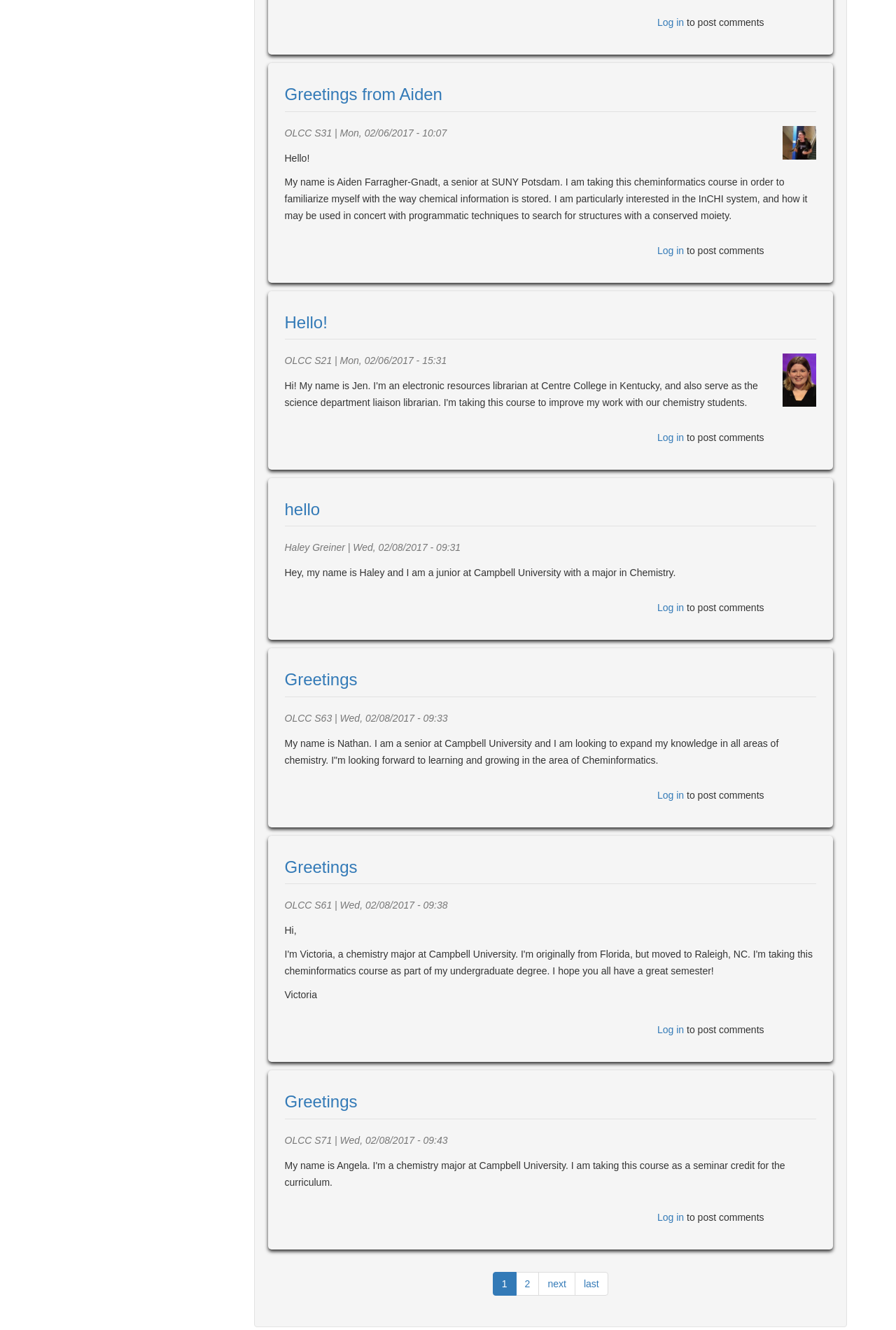Find and provide the bounding box coordinates for the UI element described with: "Greetings from Aiden".

[0.318, 0.064, 0.494, 0.078]